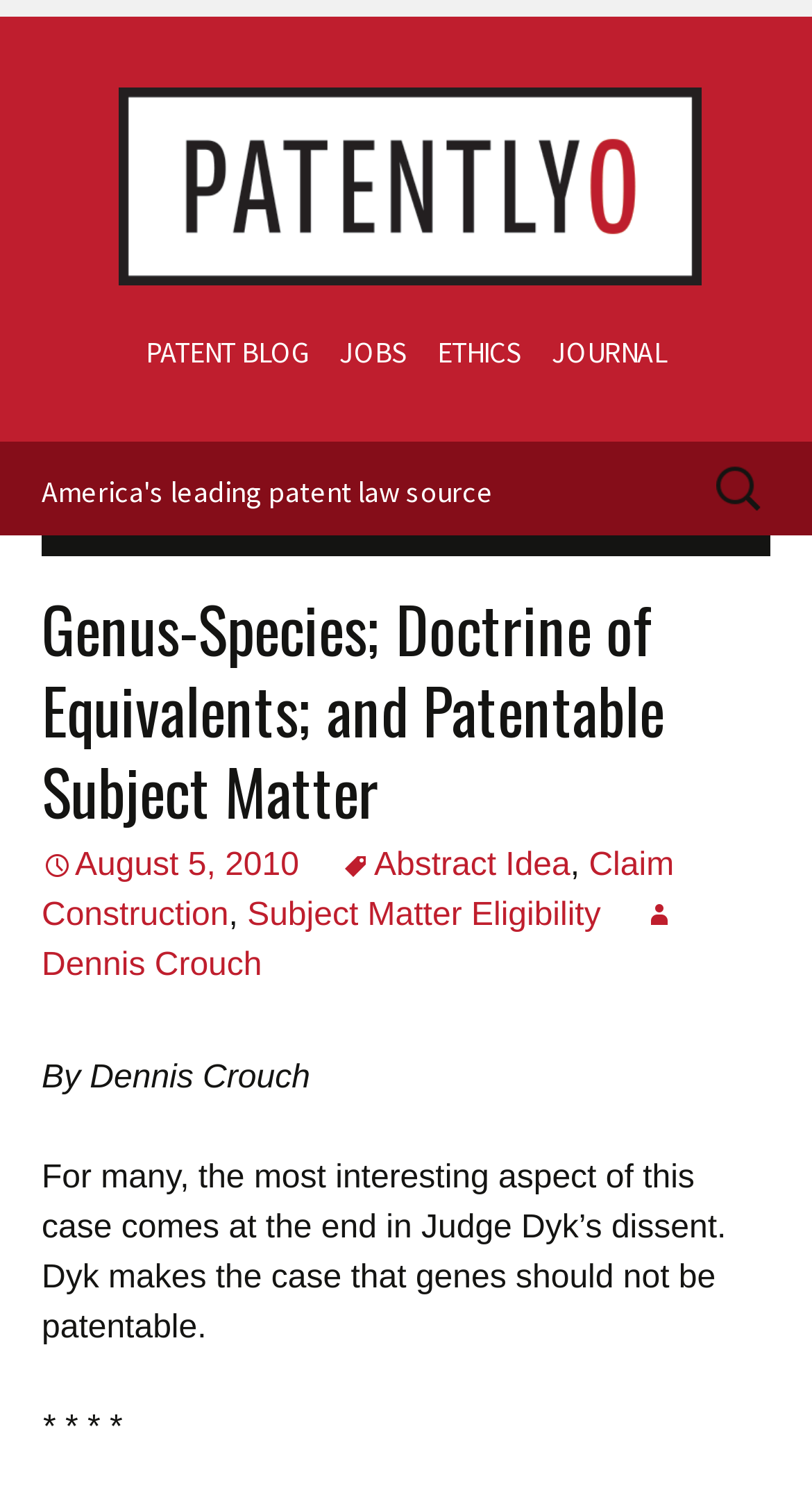Locate the bounding box coordinates of the element that should be clicked to fulfill the instruction: "Click the IOE Logo".

None